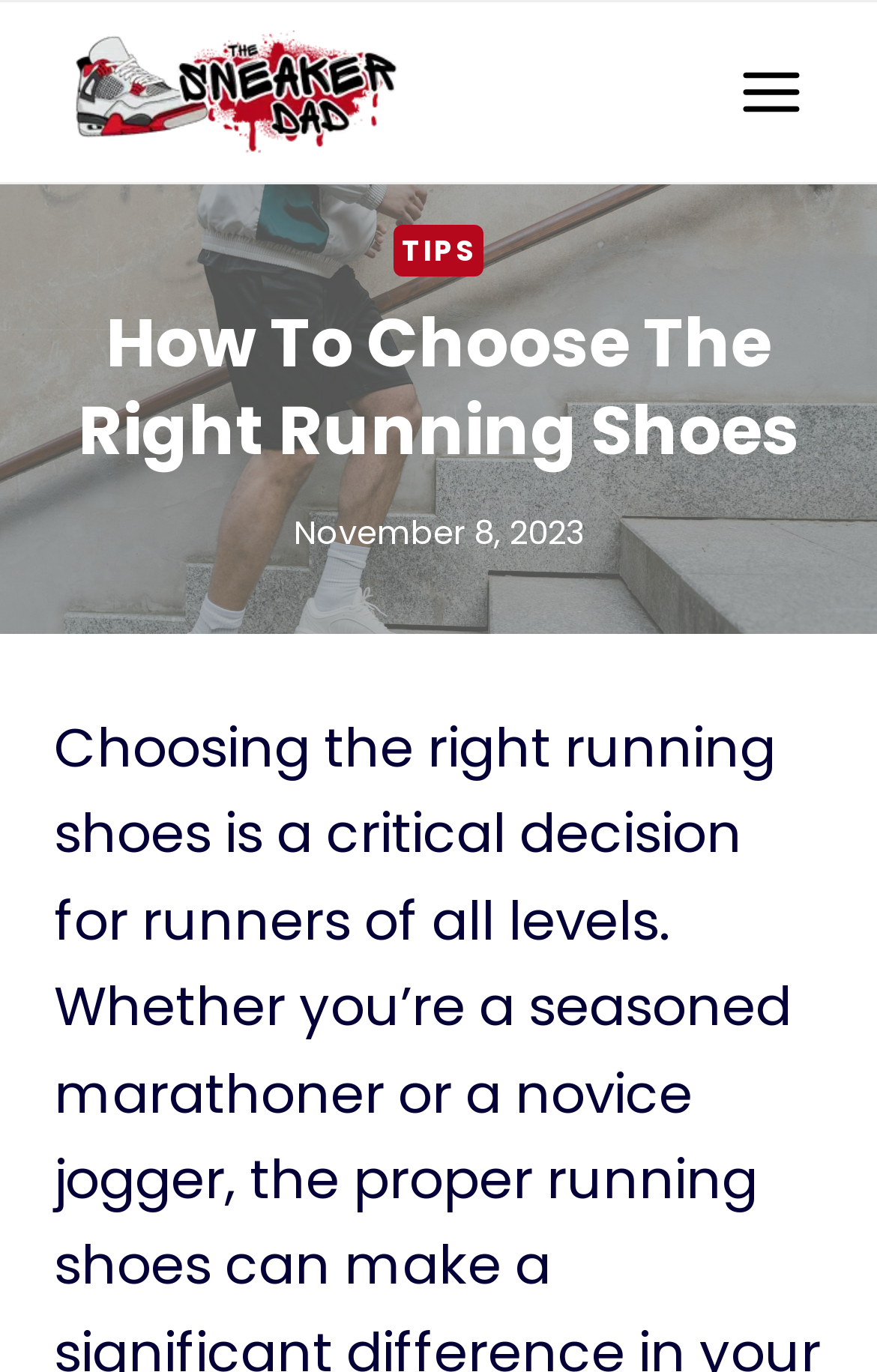Please find the top heading of the webpage and generate its text.

How To Choose The Right Running Shoes